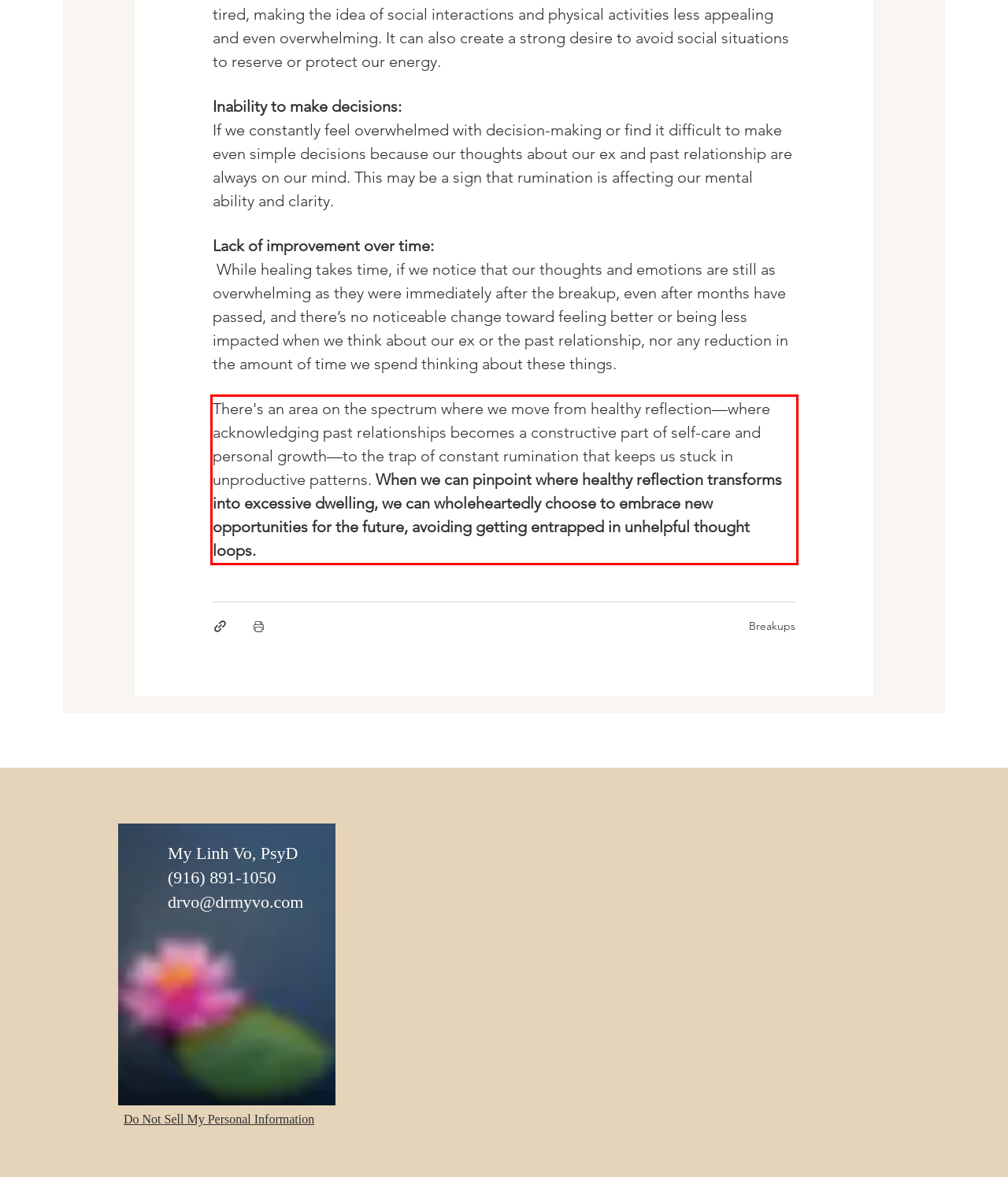Your task is to recognize and extract the text content from the UI element enclosed in the red bounding box on the webpage screenshot.

There's an area on the spectrum where we move from healthy reflection—where acknowledging past relationships becomes a constructive part of self-care and personal growth—to the trap of constant rumination that keeps us stuck in unproductive patterns. When we can pinpoint where healthy reflection transforms into excessive dwelling, we can wholeheartedly choose to embrace new opportunities for the future, avoiding getting entrapped in unhelpful thought loops.